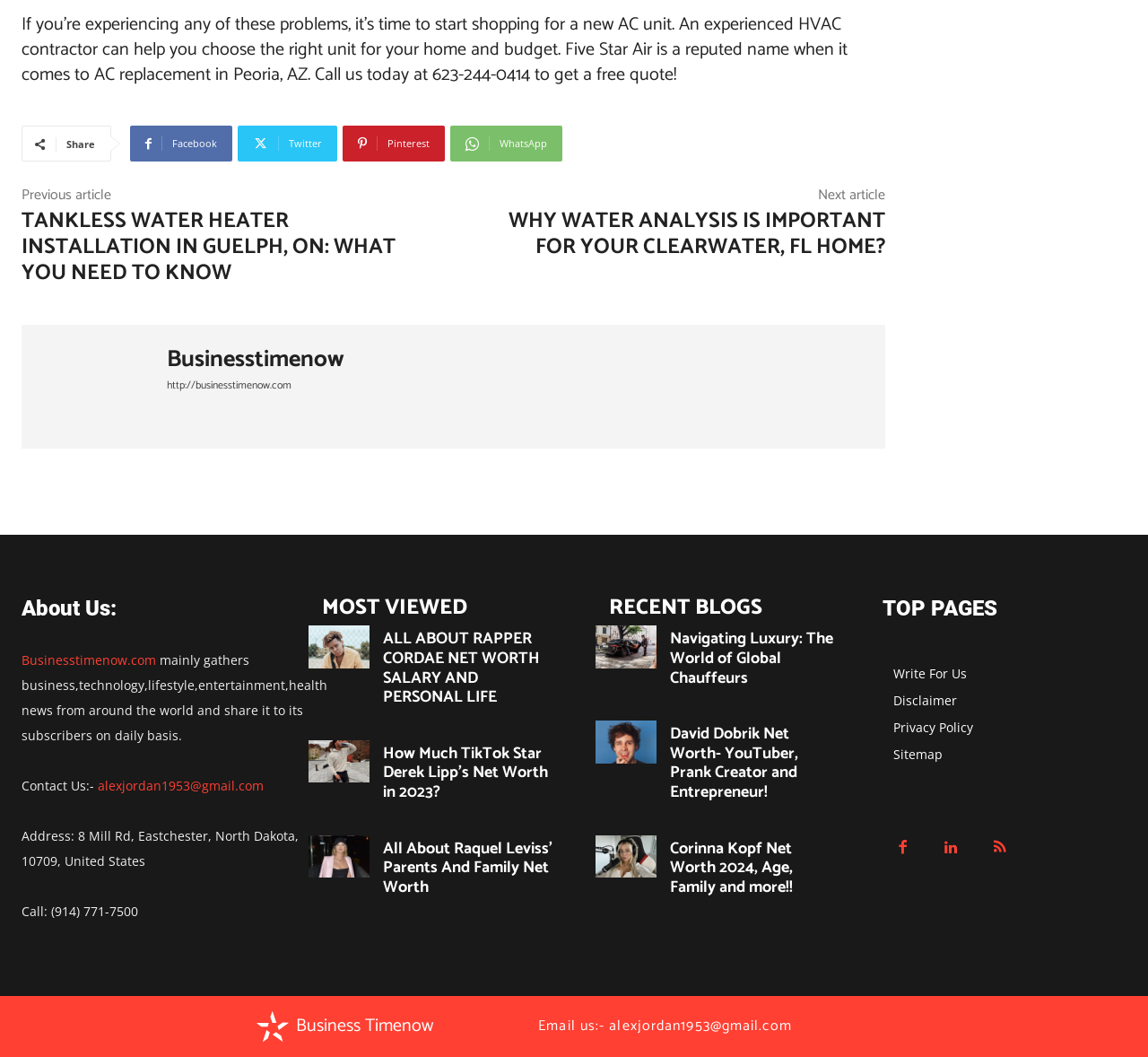Answer succinctly with a single word or phrase:
What type of articles are listed under 'MOST VIEWED'?

Celebrity net worth